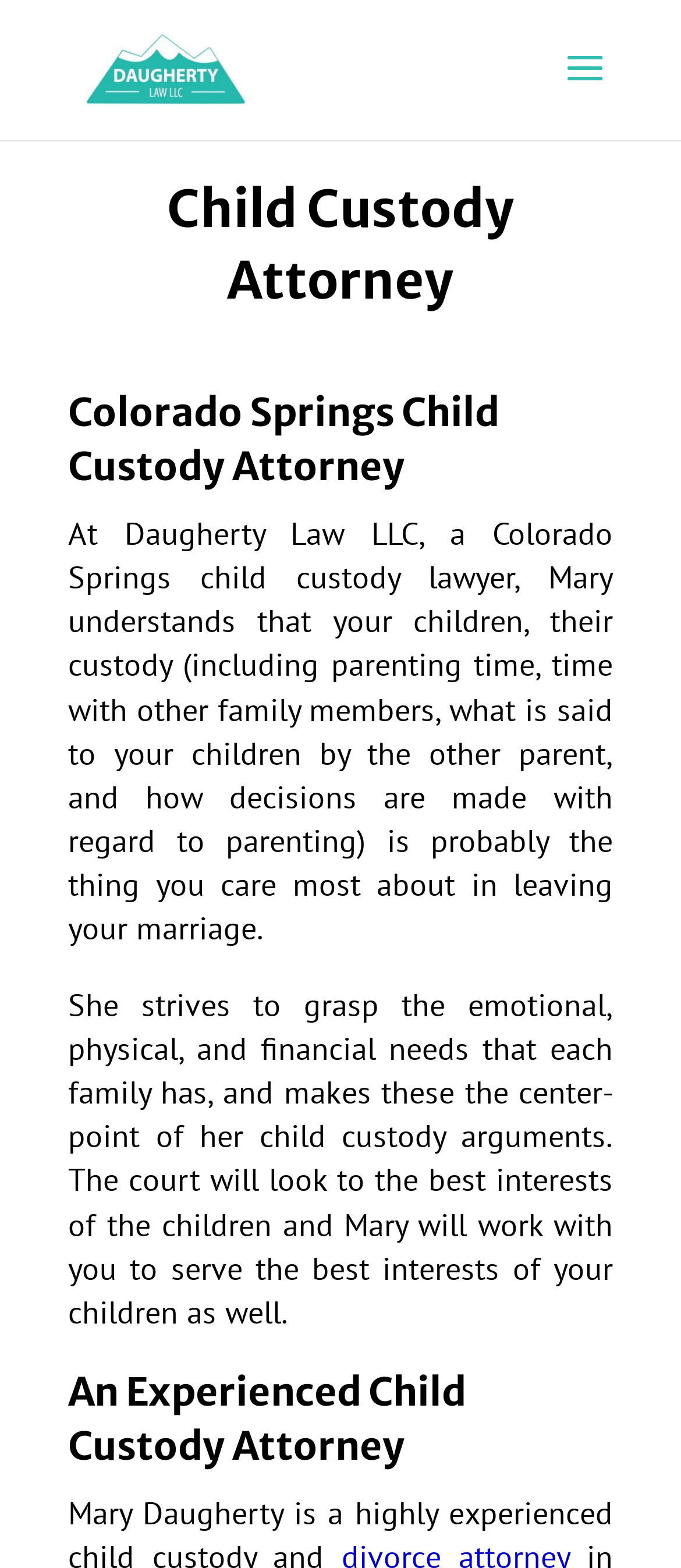What is the focus of the child custody attorney?
Please provide a detailed answer to the question.

According to the webpage, the child custody attorney, Mary, strives to grasp the emotional, physical, and financial needs of each family and makes these the center-point of her child custody arguments, which ultimately serve the best interests of the children.